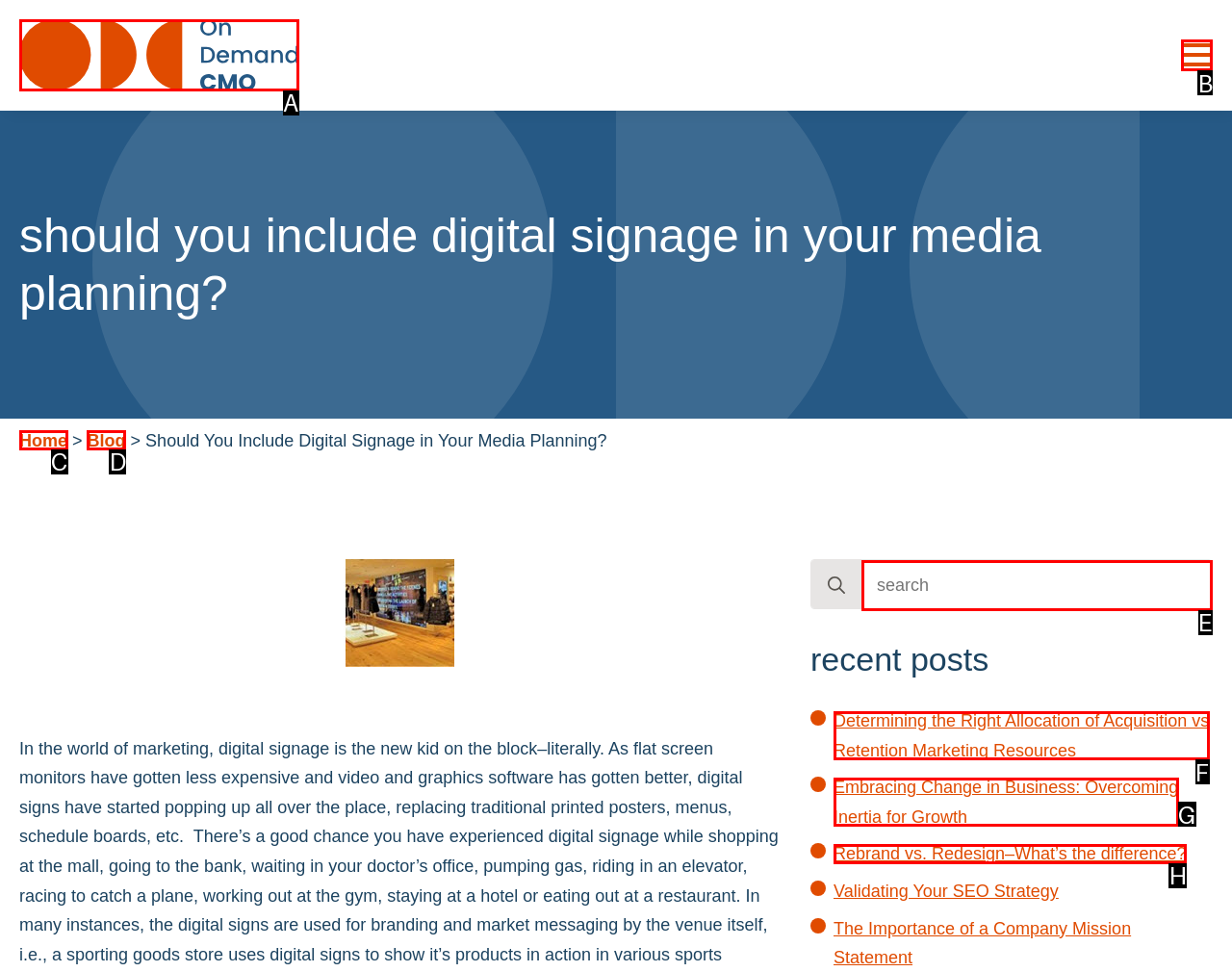Specify which element within the red bounding boxes should be clicked for this task: Open the menu Respond with the letter of the correct option.

B